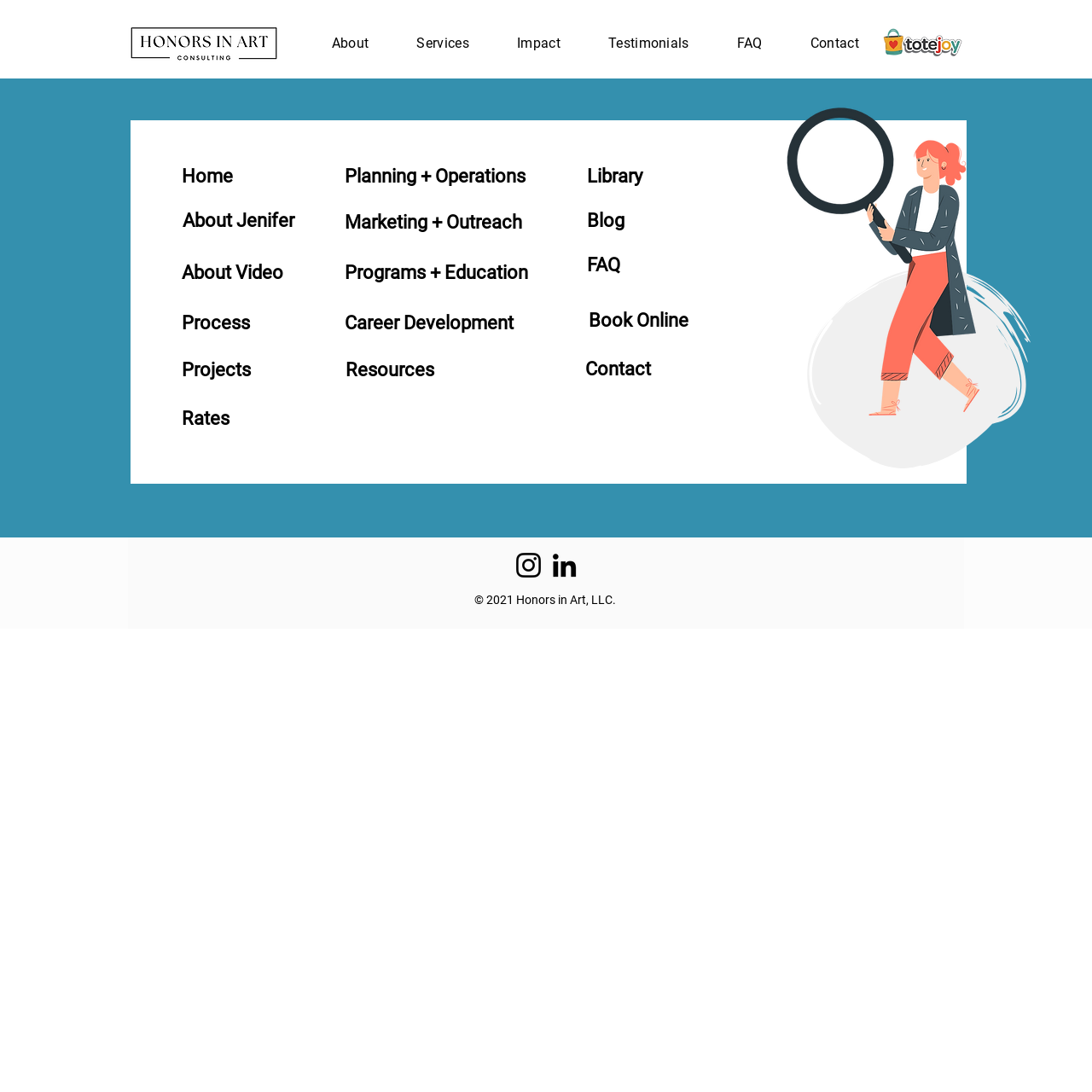Find and indicate the bounding box coordinates of the region you should select to follow the given instruction: "Visit the 'Blog' page".

[0.538, 0.192, 0.572, 0.212]